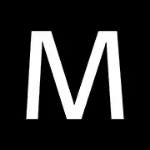Provide a comprehensive description of the image.

The image features a bold, white letter "M" set against a solid black background. This design is likely associated with the investment platform Masterworks, which specializes in "blue chip" art investments. The visual emphasis on the letter "M" underscores the brand's recognition and branding aesthetics, intended to attract prospective investors interested in art as an alternative asset class. The simplicity of the design aligns with contemporary branding trends, emphasizing clarity and memorability in visual identity.